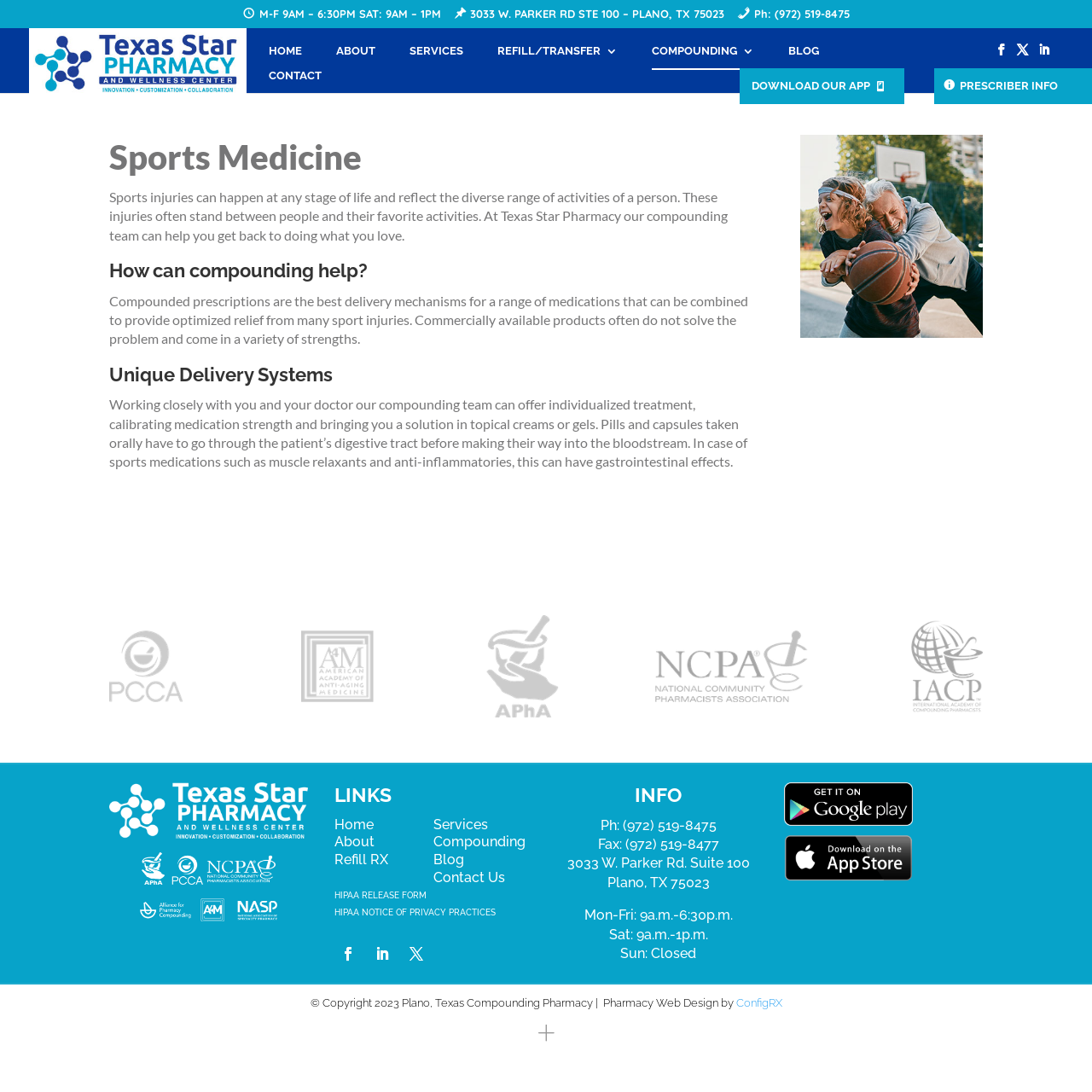What is the address of the pharmacy?
Provide a detailed and extensive answer to the question.

I found the answer by looking at the contact information section at the bottom of the webpage. The address '3033 W. Parker Rd. Suite 100, Plano, TX 75023' is listed along with the phone number, fax number, and hours of operation.